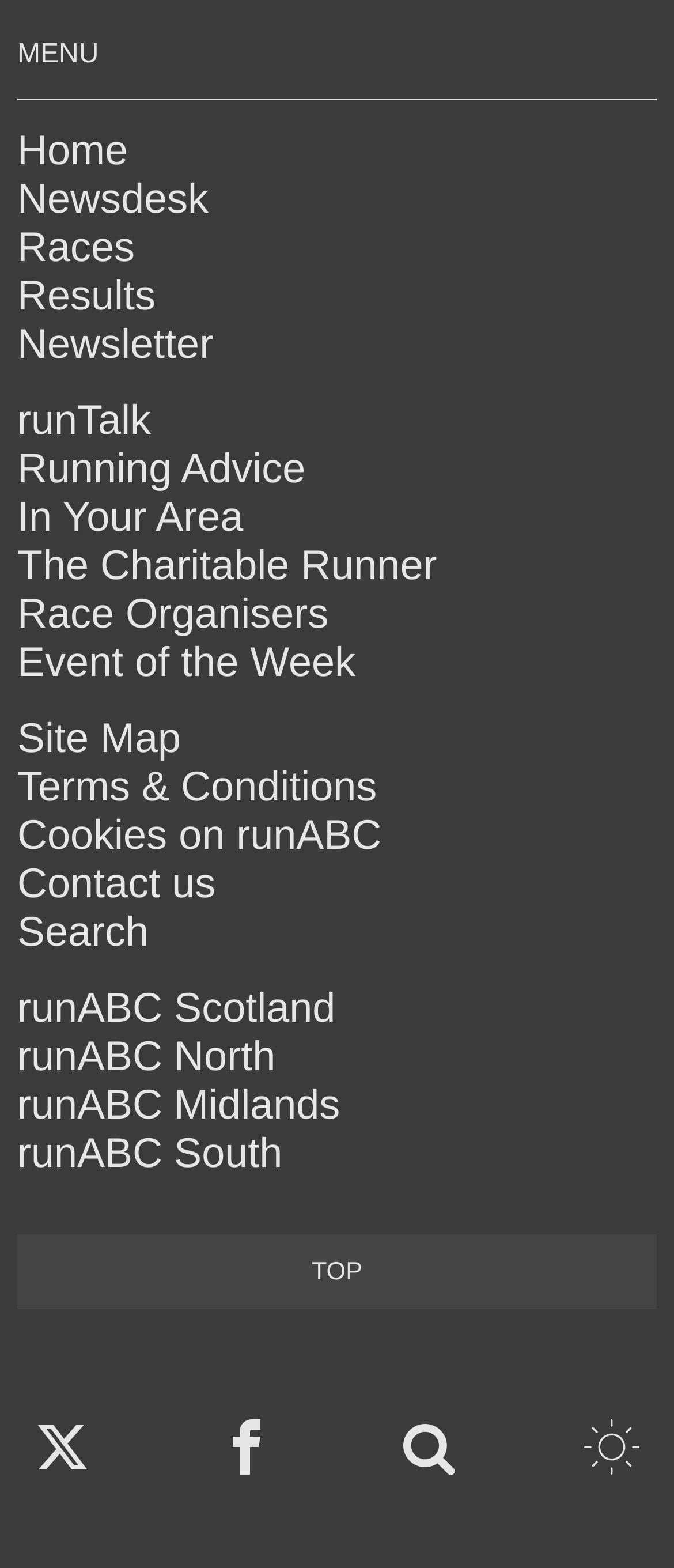Find the bounding box of the UI element described as follows: "Switch to Light Mode".

[0.841, 0.906, 0.974, 0.948]